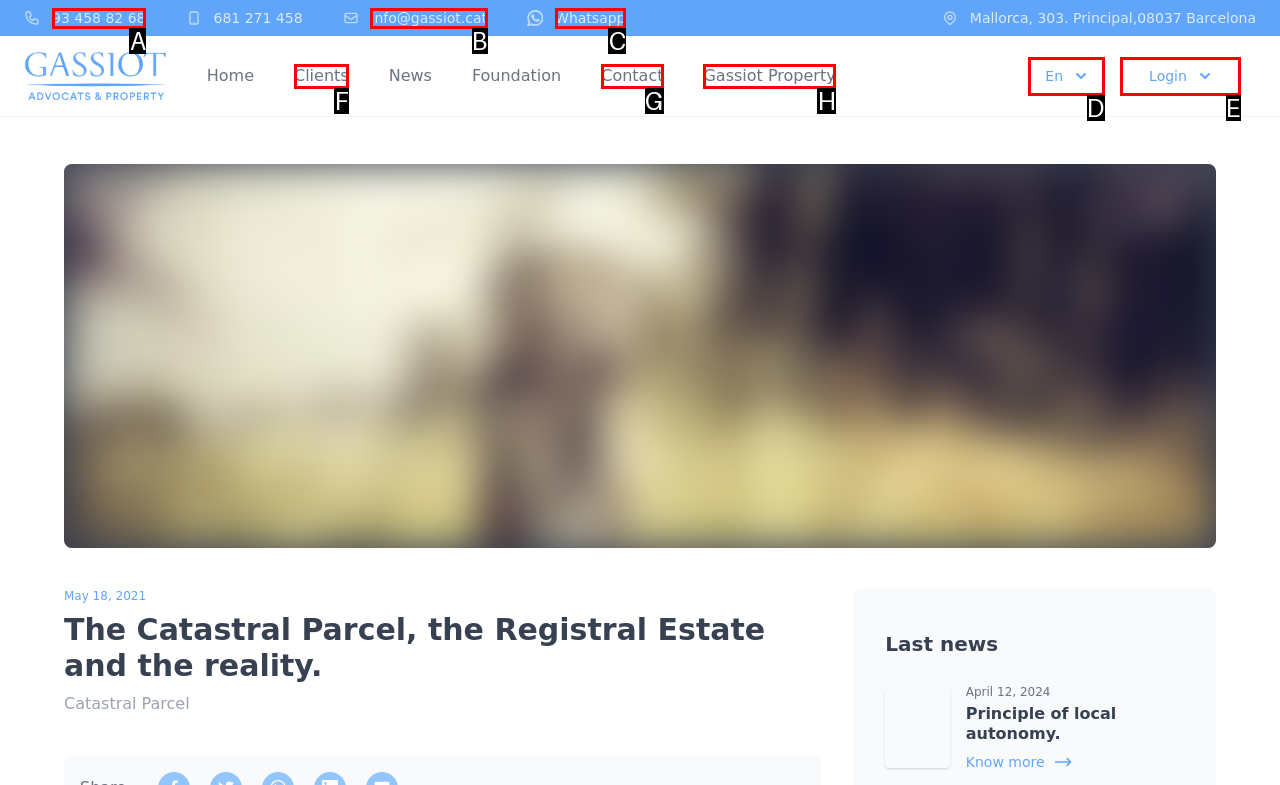Which UI element matches this description: Contact?
Reply with the letter of the correct option directly.

G